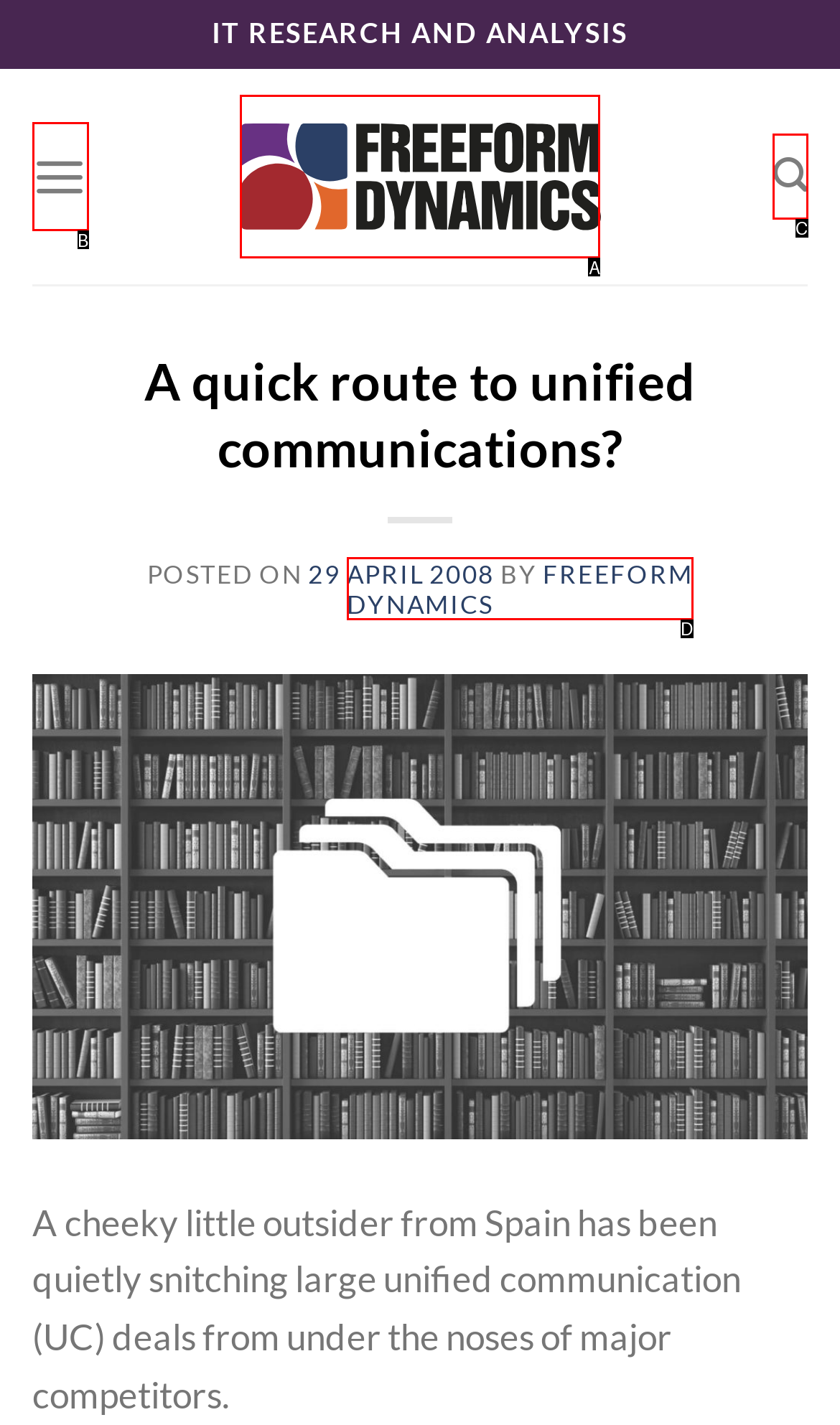Choose the HTML element that best fits the given description: Freeform Dynamics. Answer by stating the letter of the option.

D